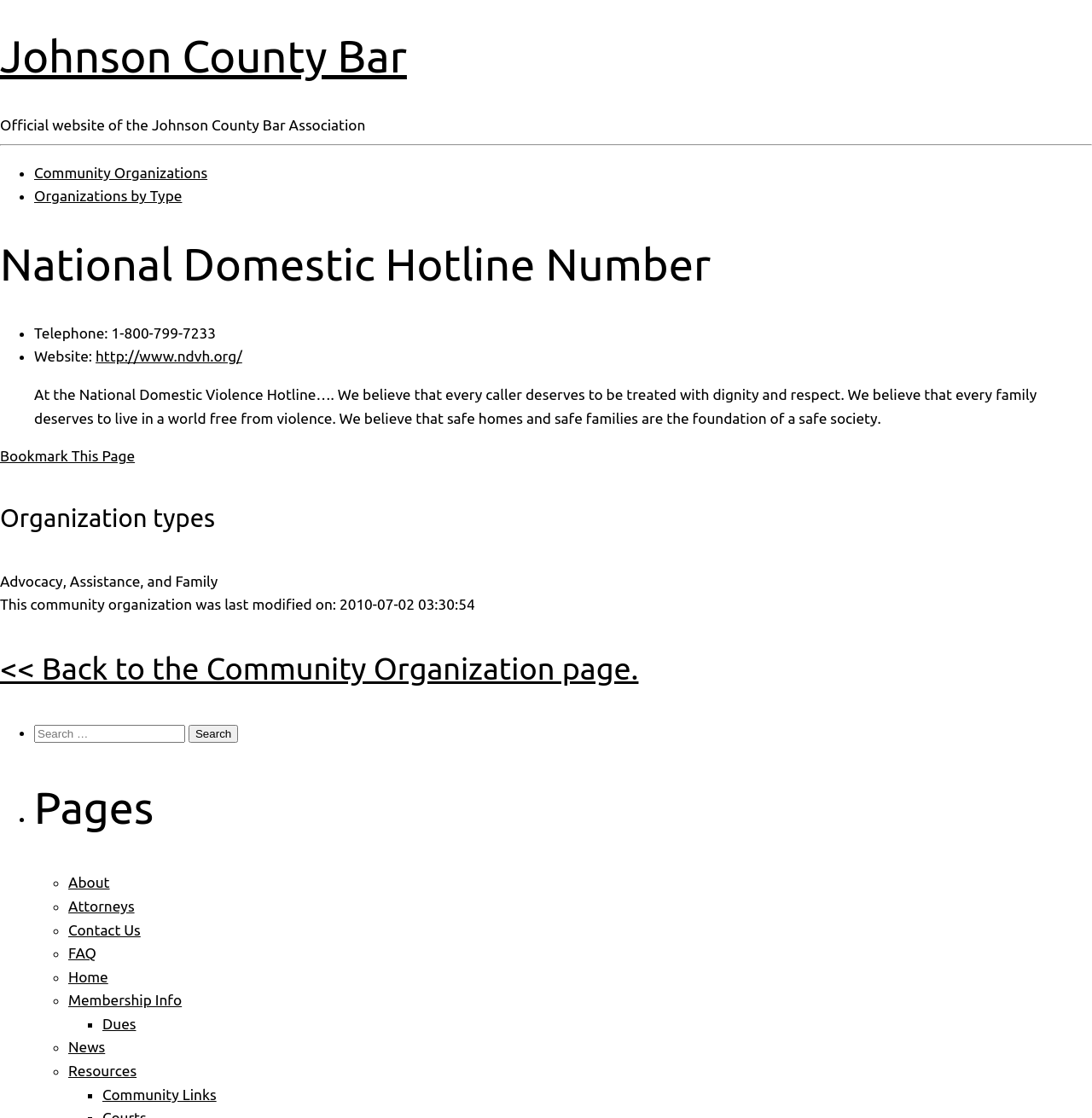Pinpoint the bounding box coordinates of the clickable area needed to execute the instruction: "Click on the 'Community Organizations' link". The coordinates should be specified as four float numbers between 0 and 1, i.e., [left, top, right, bottom].

[0.031, 0.147, 0.19, 0.161]